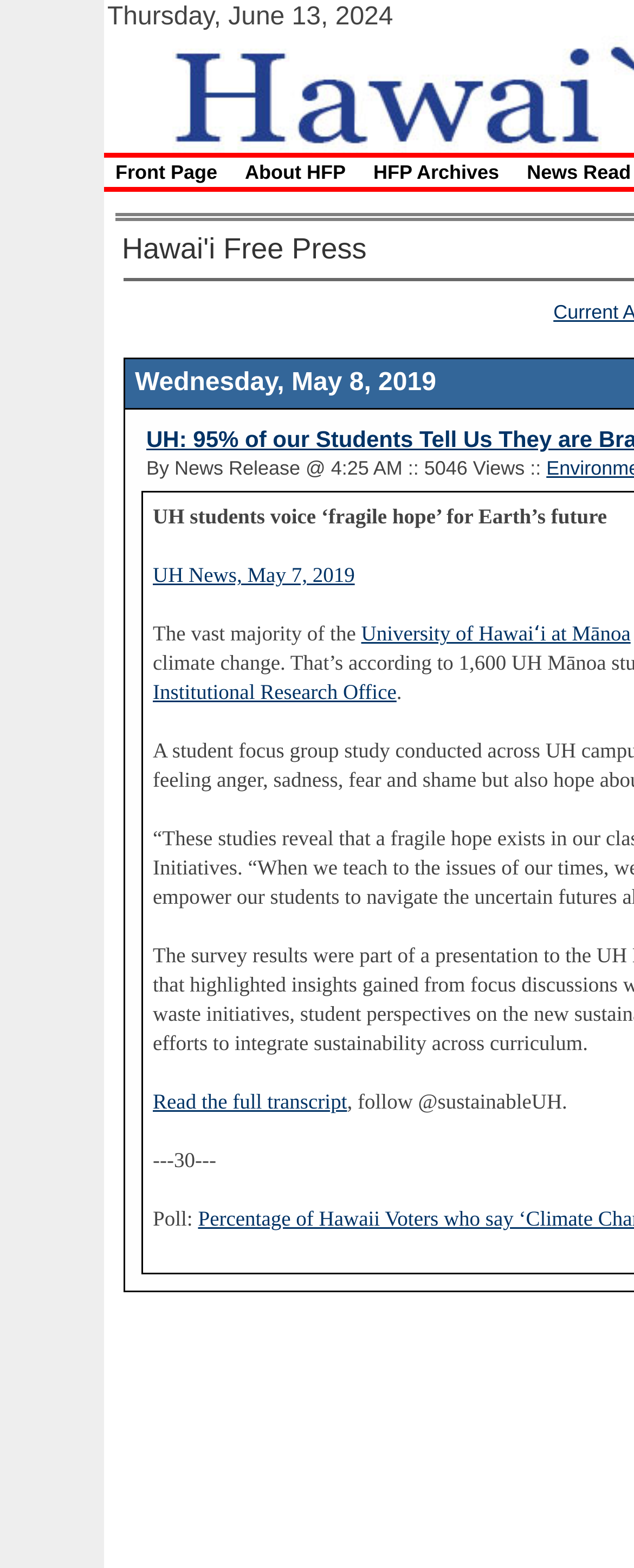What is the date mentioned at the top?
Using the screenshot, give a one-word or short phrase answer.

Thursday, June 13, 2024